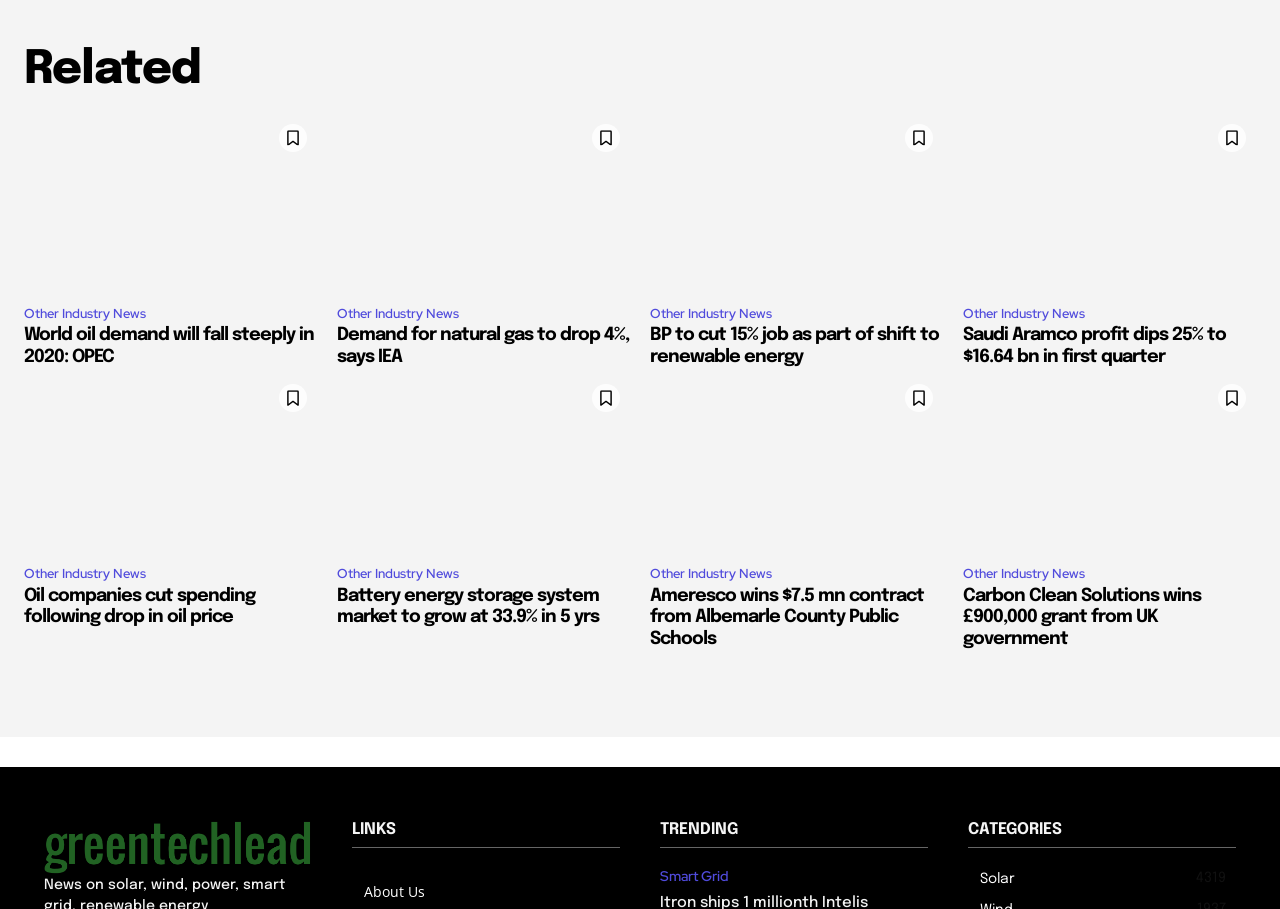Locate the bounding box coordinates of the area to click to fulfill this instruction: "Click on the link 'World oil demand will fall steeply in 2020: OPEC'". The bounding box should be presented as four float numbers between 0 and 1, in the order [left, top, right, bottom].

[0.019, 0.125, 0.248, 0.319]